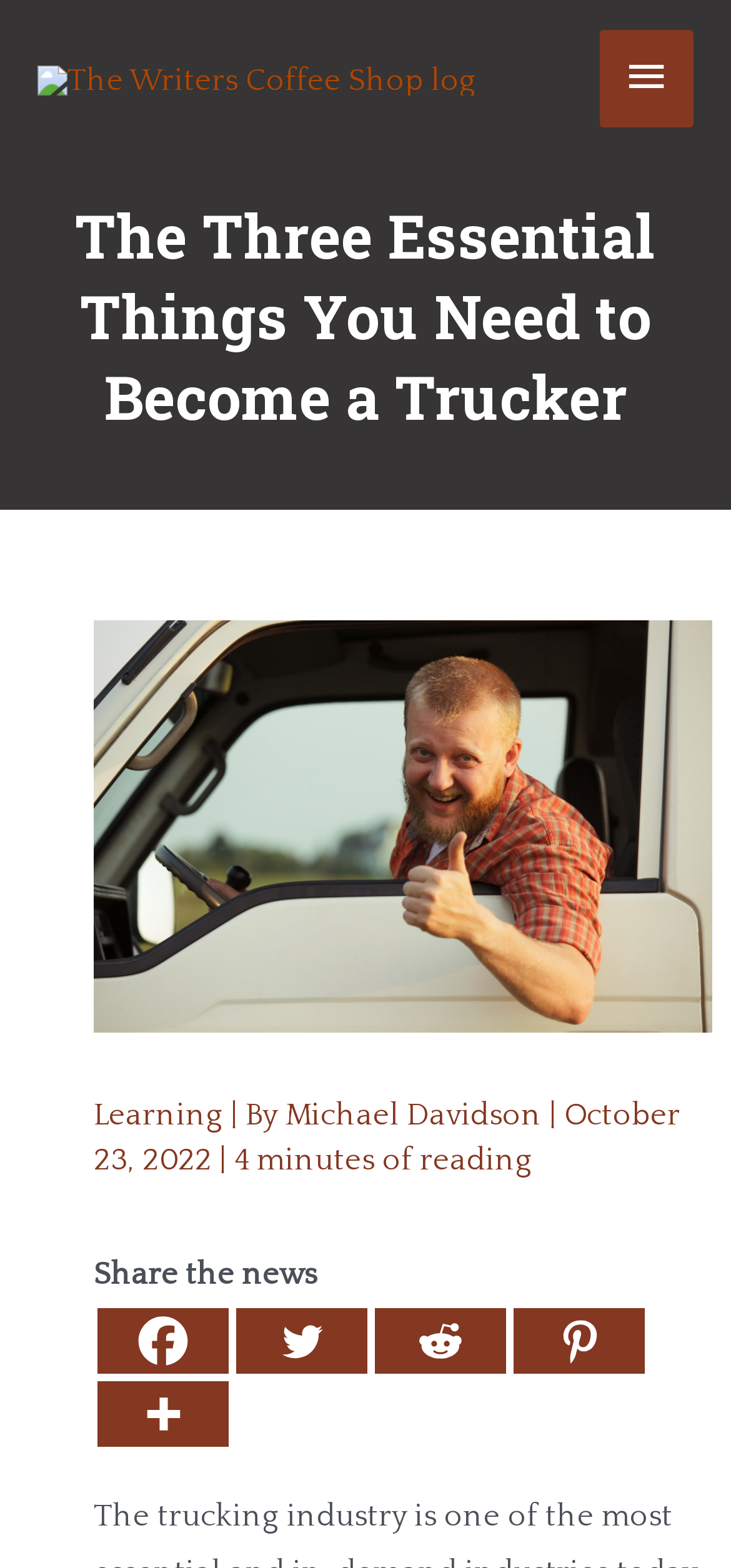Identify the bounding box coordinates necessary to click and complete the given instruction: "Share the news on Facebook".

[0.133, 0.834, 0.313, 0.876]